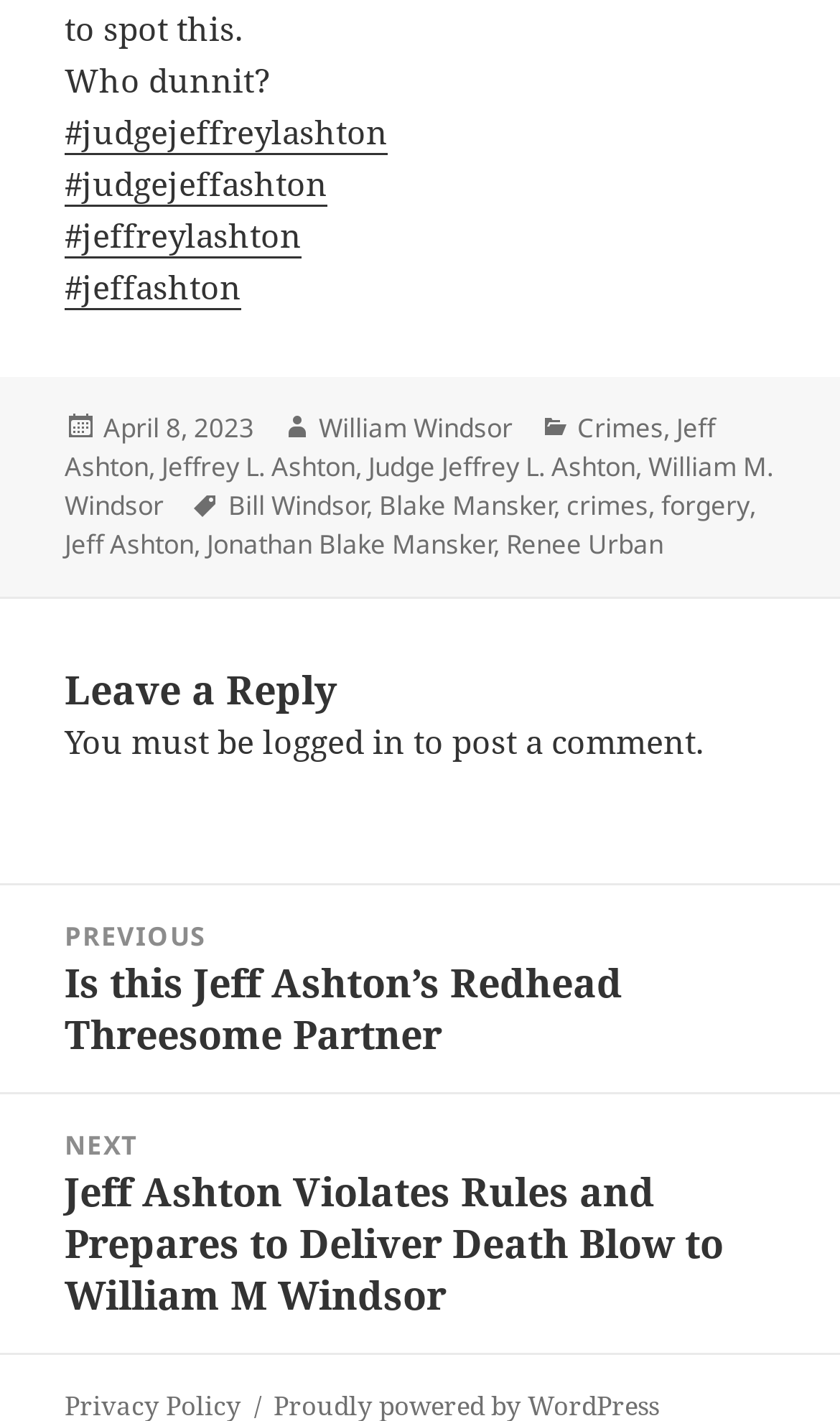Using the details in the image, give a detailed response to the question below:
What is the title of the previous post?

I found the title of the previous post by looking at the navigation section of the webpage, where it says 'Previous post:' followed by a link 'Is this Jeff Ashton’s Redhead Threesome Partner'.